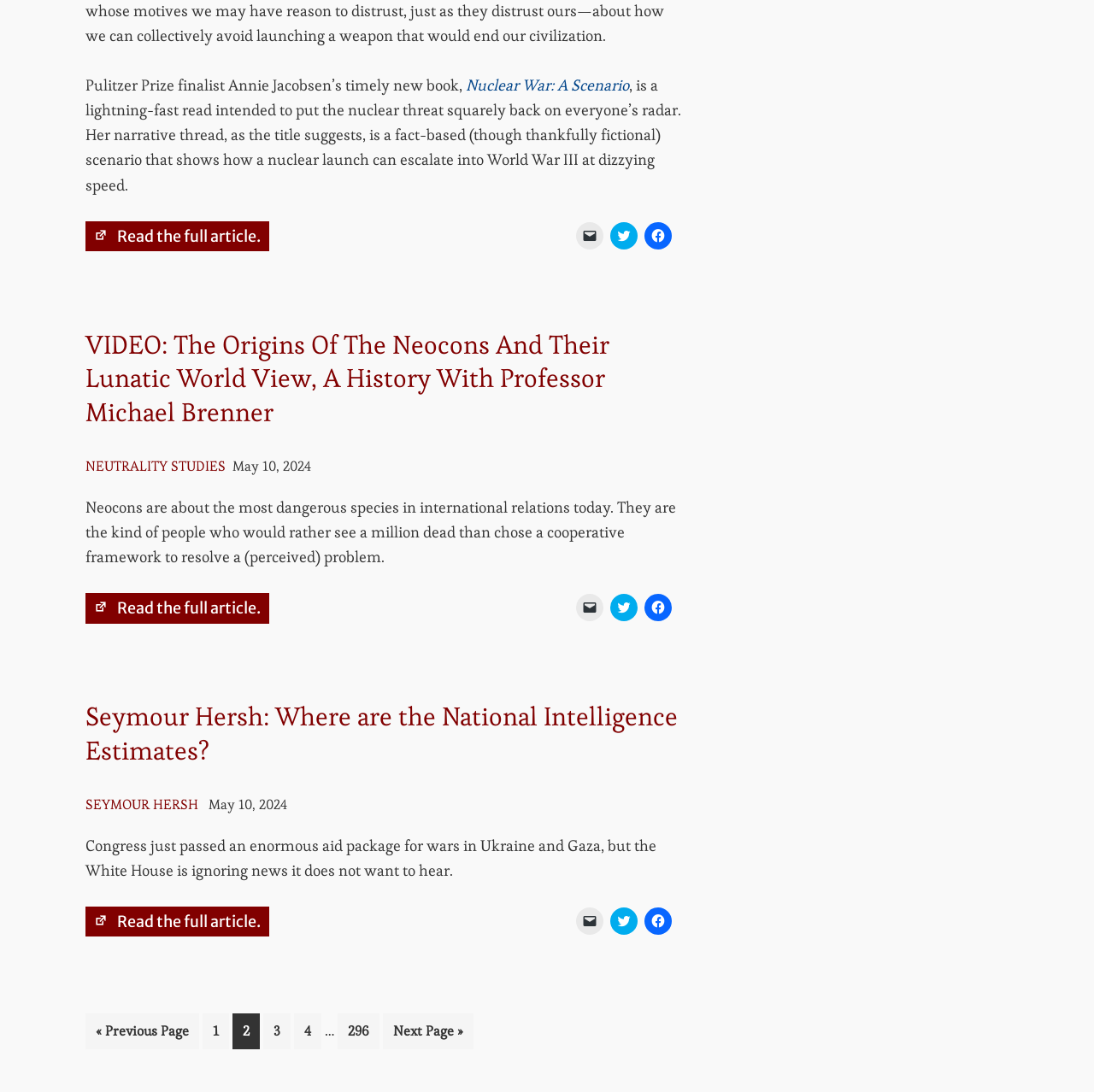Please find the bounding box coordinates of the element that needs to be clicked to perform the following instruction: "Go to the next page". The bounding box coordinates should be four float numbers between 0 and 1, represented as [left, top, right, bottom].

[0.35, 0.928, 0.433, 0.961]